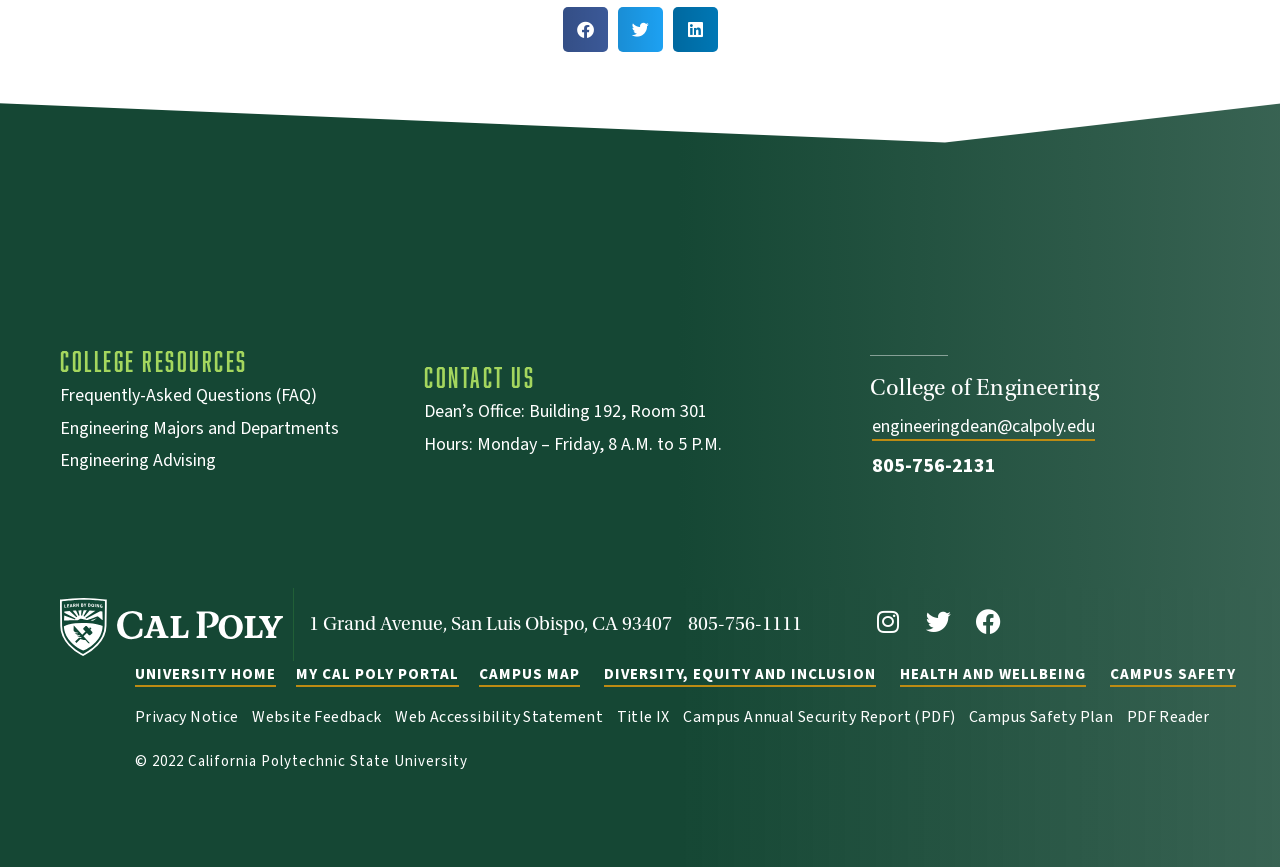What are the social media links available?
Please provide a comprehensive answer to the question based on the webpage screenshot.

I found the answer by looking at the links located at the bottom of the webpage. There are three social media links: 'Instagram ' at [0.674, 0.688, 0.713, 0.746], 'Twitter ' at [0.713, 0.688, 0.752, 0.746], and 'Facebook ' at [0.752, 0.688, 0.792, 0.746]. These links suggest that the social media platforms available are Instagram, Twitter, and Facebook.